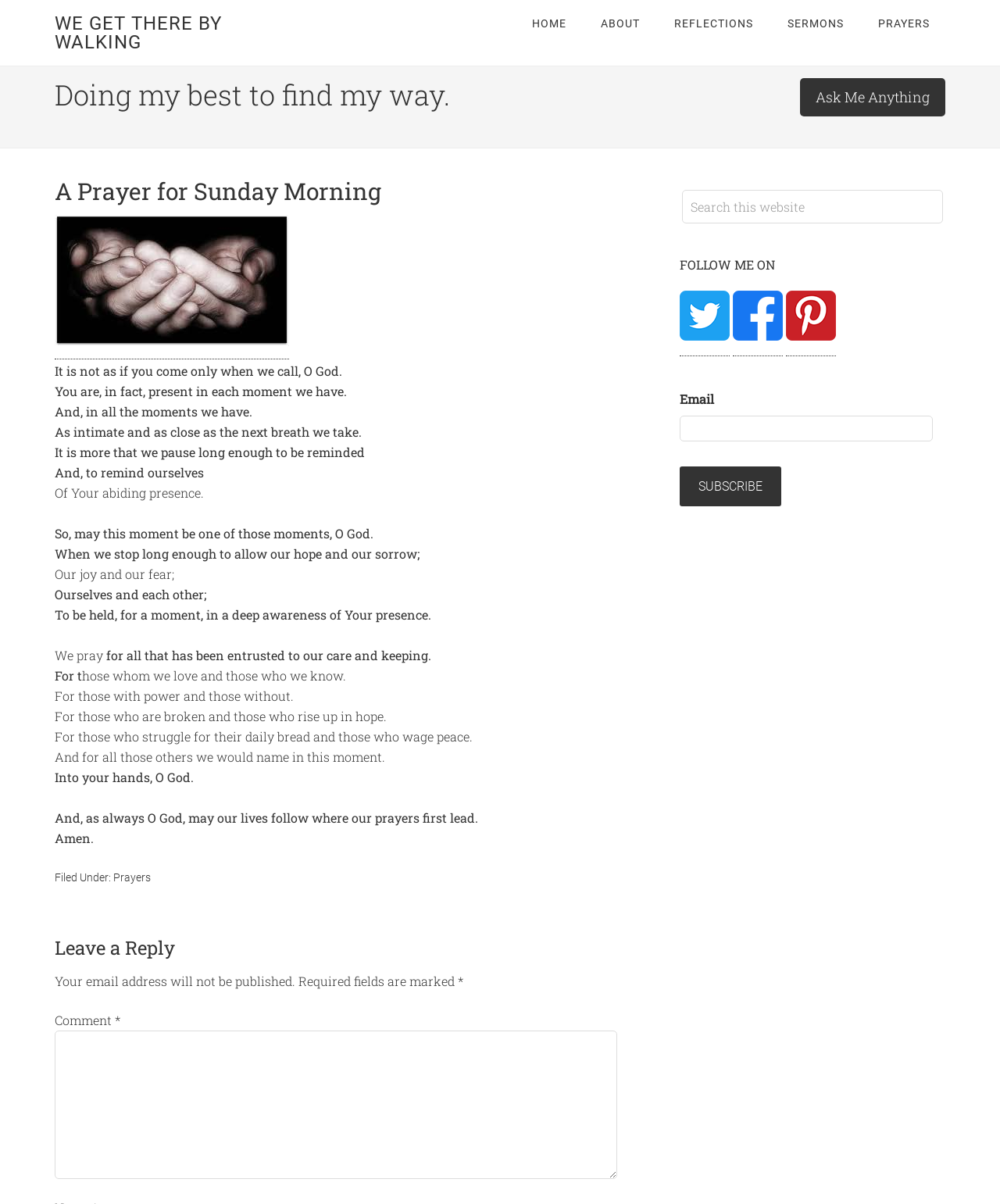What social media platforms can you follow the author on?
Answer with a single word or short phrase according to what you see in the image.

Twitter, Facebook, Pinterest